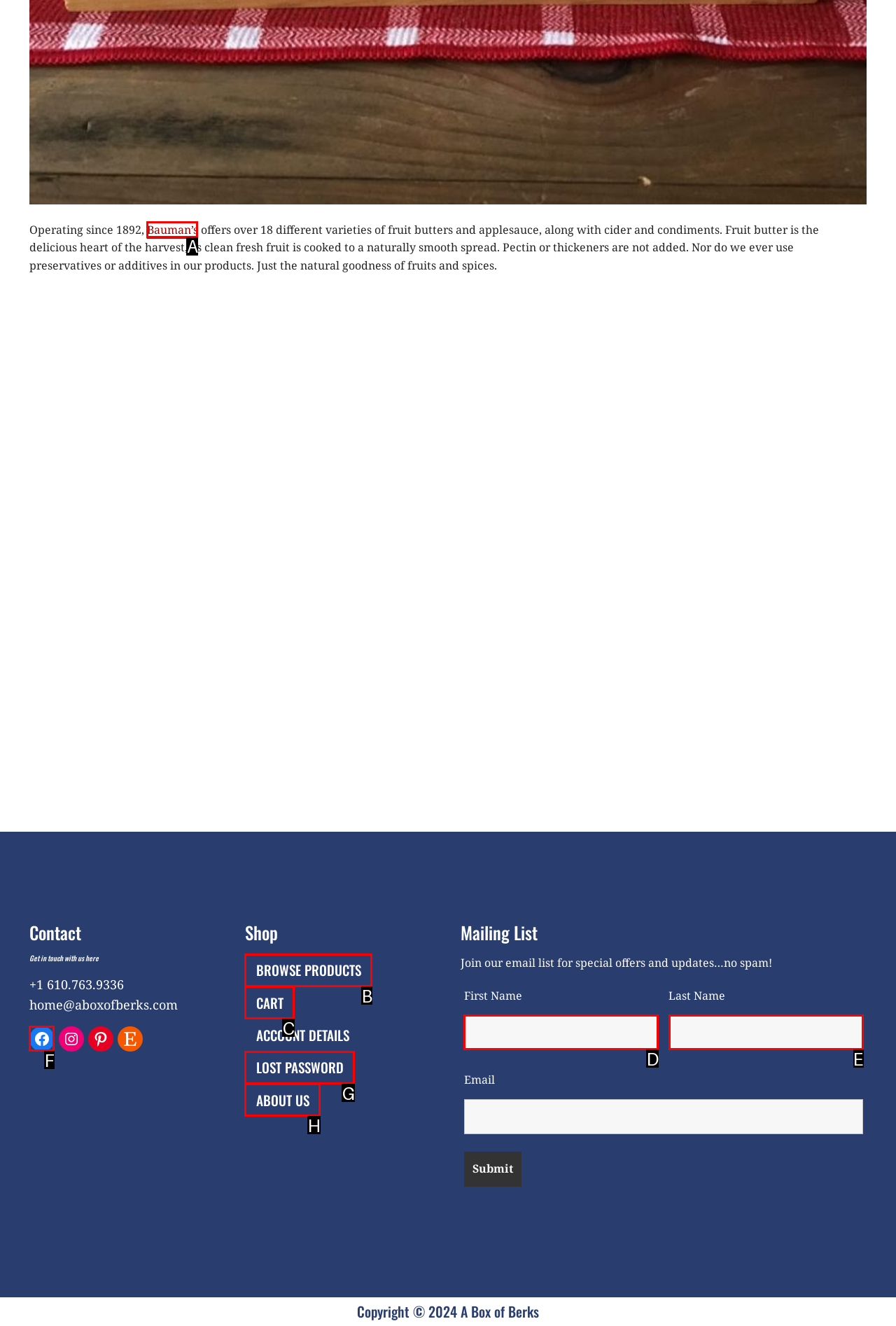Choose the letter of the option that needs to be clicked to perform the task: Click the 'Bauman’s' link. Answer with the letter.

A